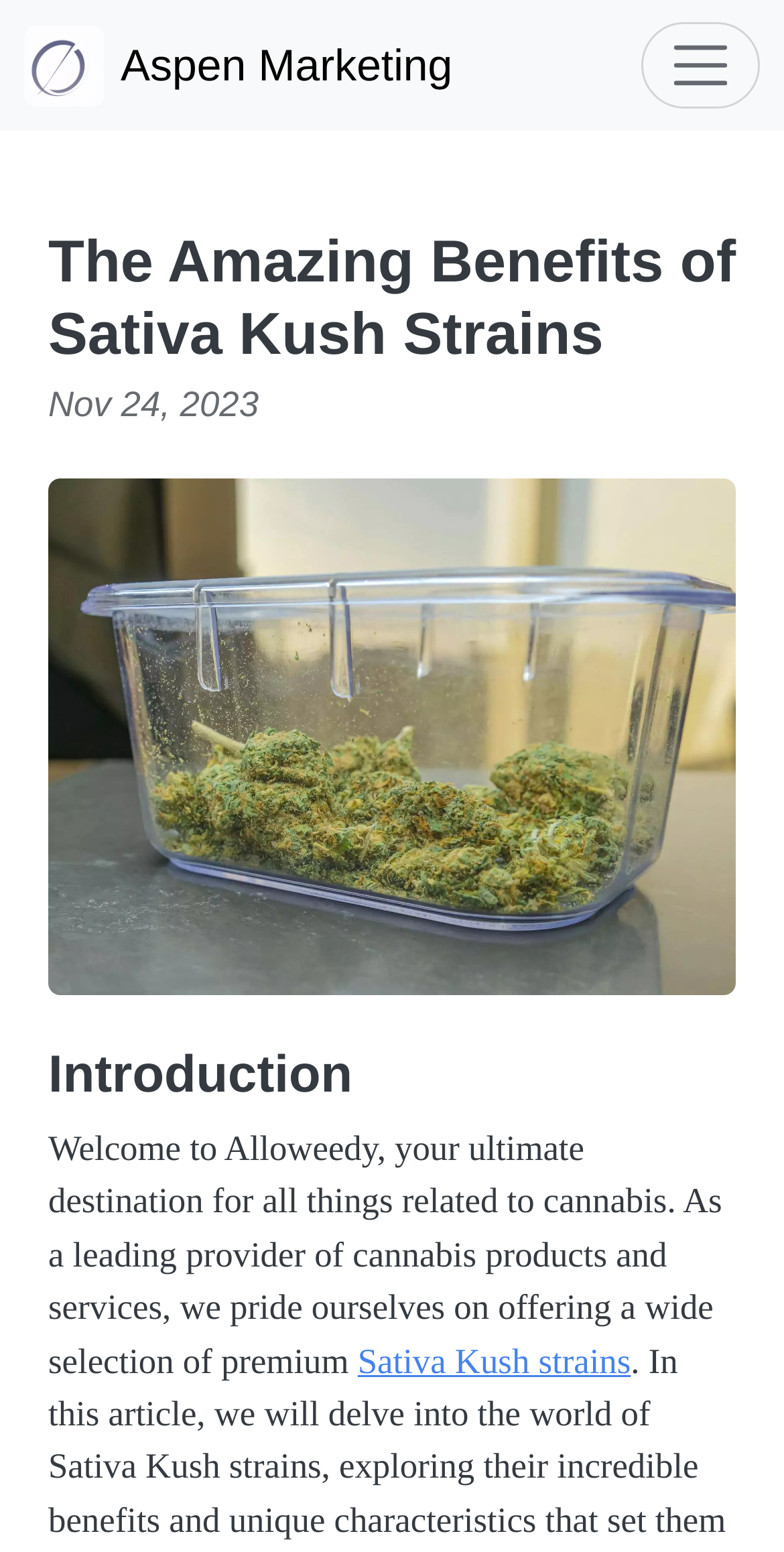Locate the bounding box of the user interface element based on this description: "Sativa Kush strains".

[0.456, 0.864, 0.805, 0.889]